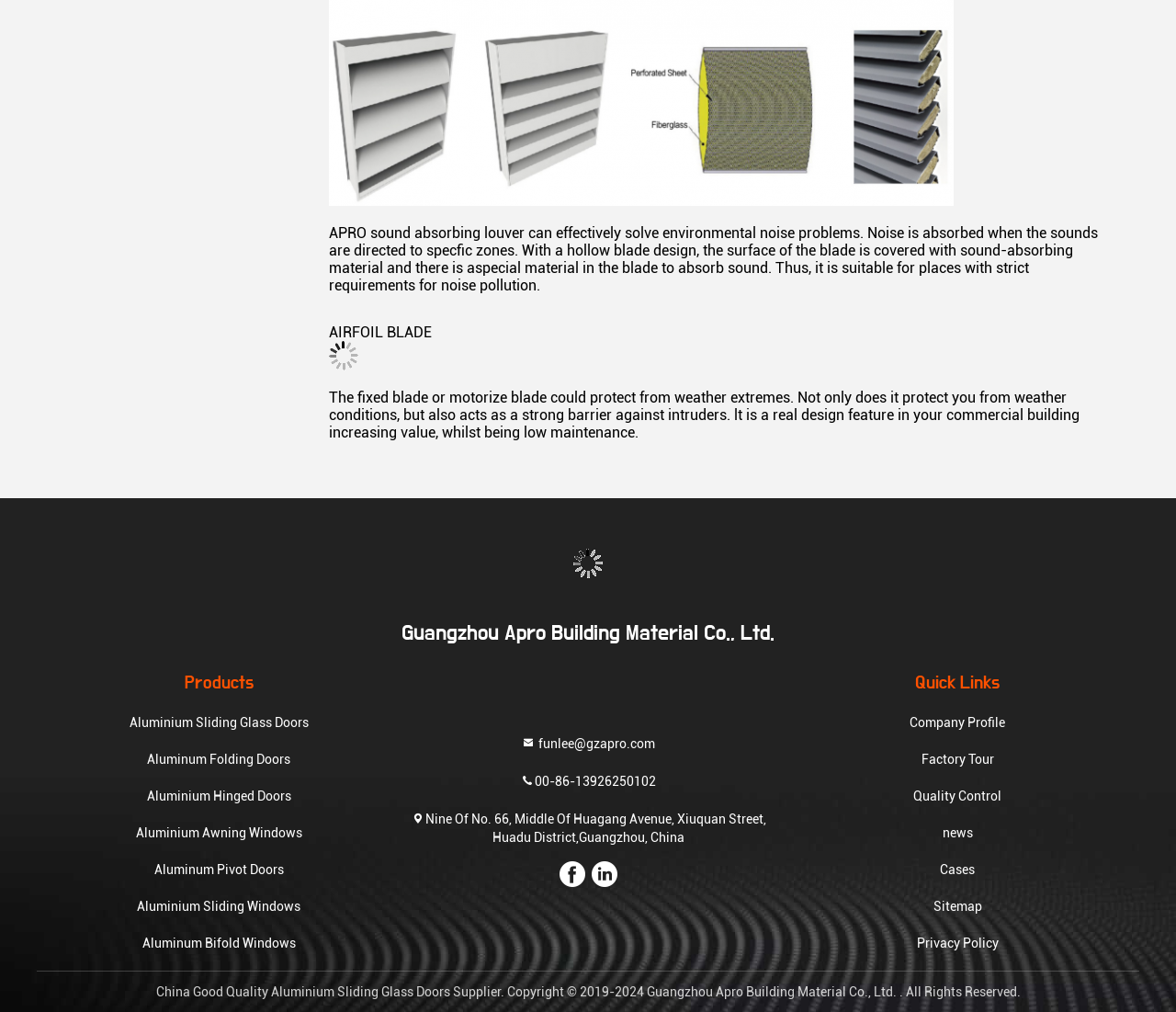What is the company name?
Refer to the image and provide a detailed answer to the question.

I found the company name by looking at the link element with the text 'Guangzhou Apro Building Material Co., Ltd.' which is located at the top of the webpage.